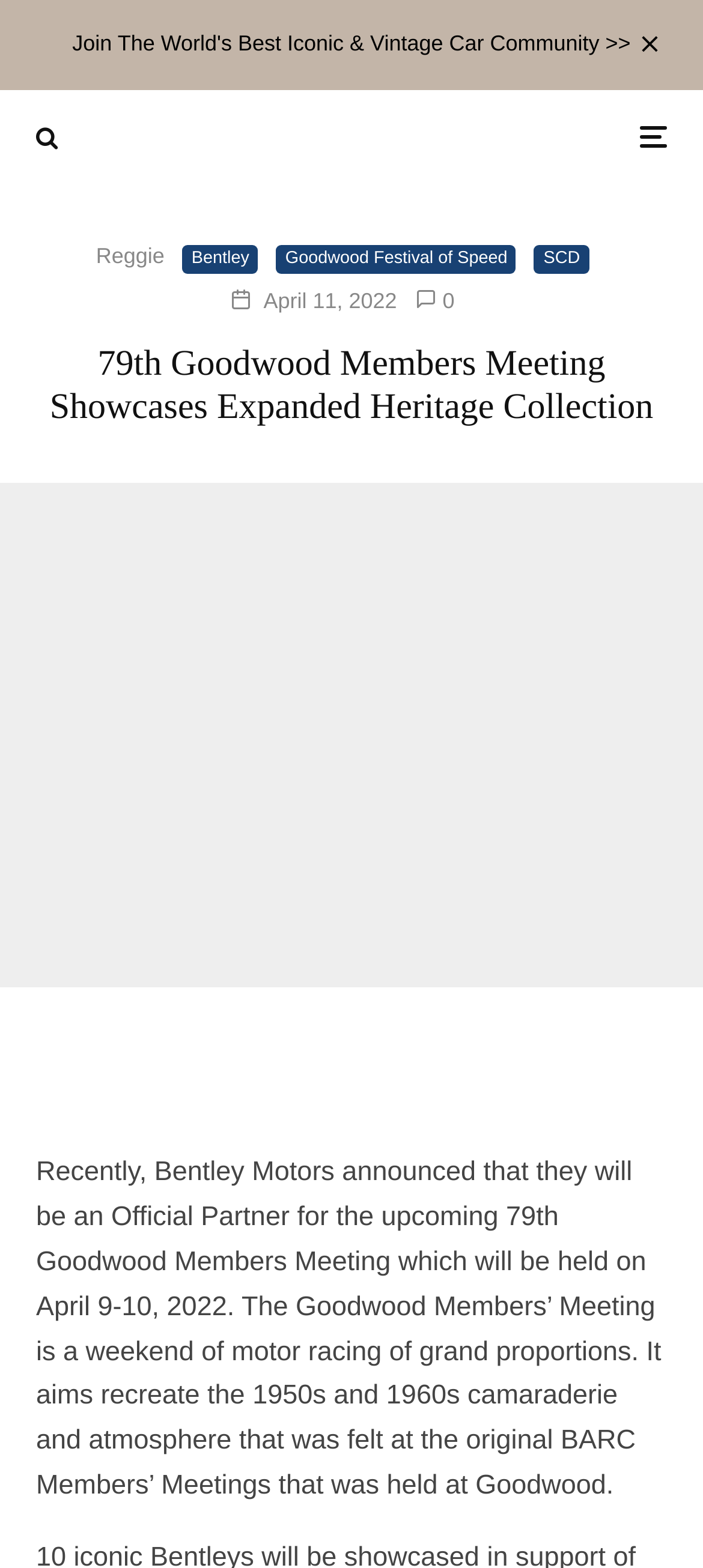Determine the main heading of the webpage and generate its text.

79th Goodwood Members Meeting Showcases Expanded Heritage Collection